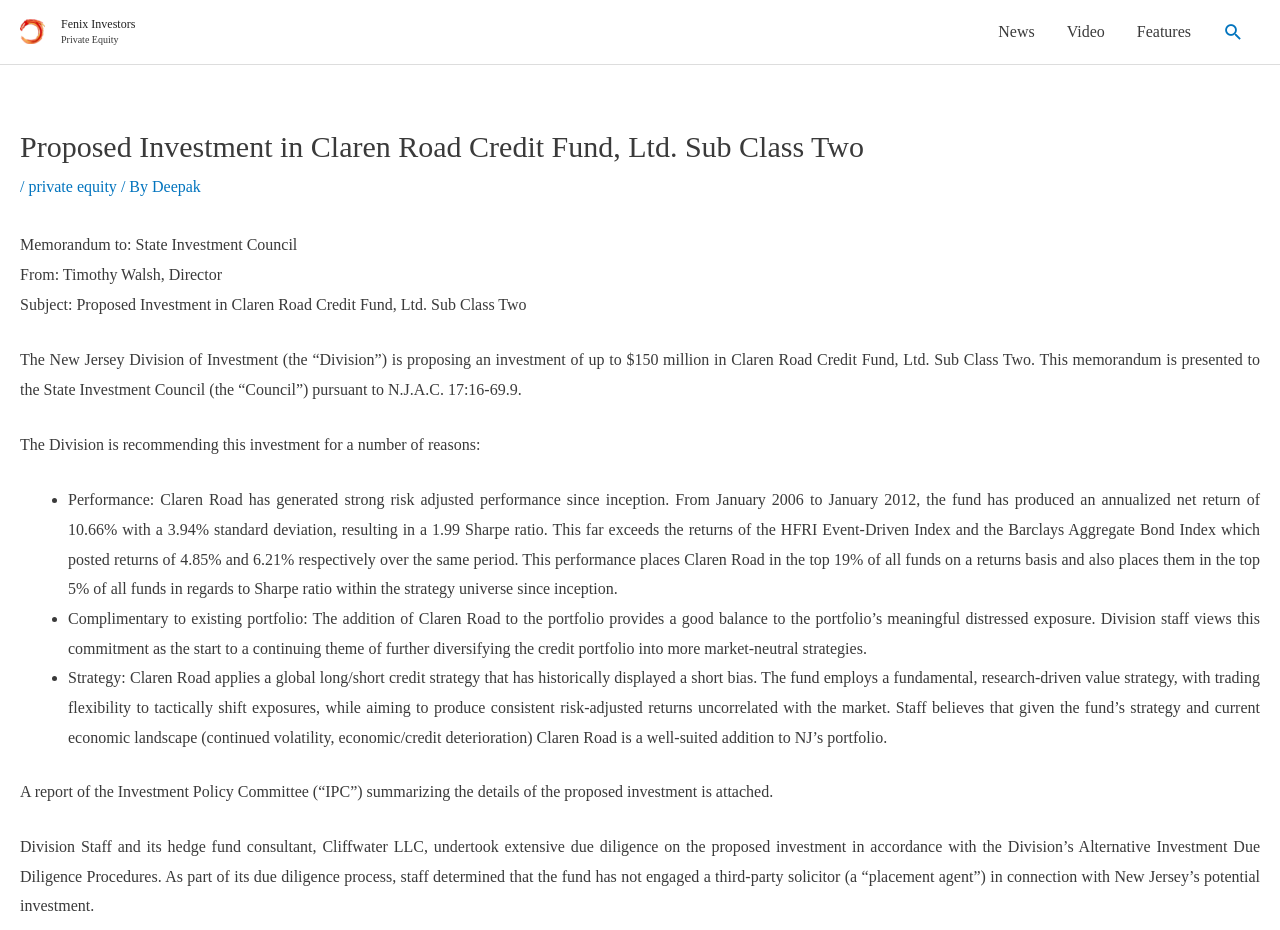Identify the bounding box coordinates of the area you need to click to perform the following instruction: "Visit the 'Fenix Investors' website".

[0.016, 0.023, 0.035, 0.042]